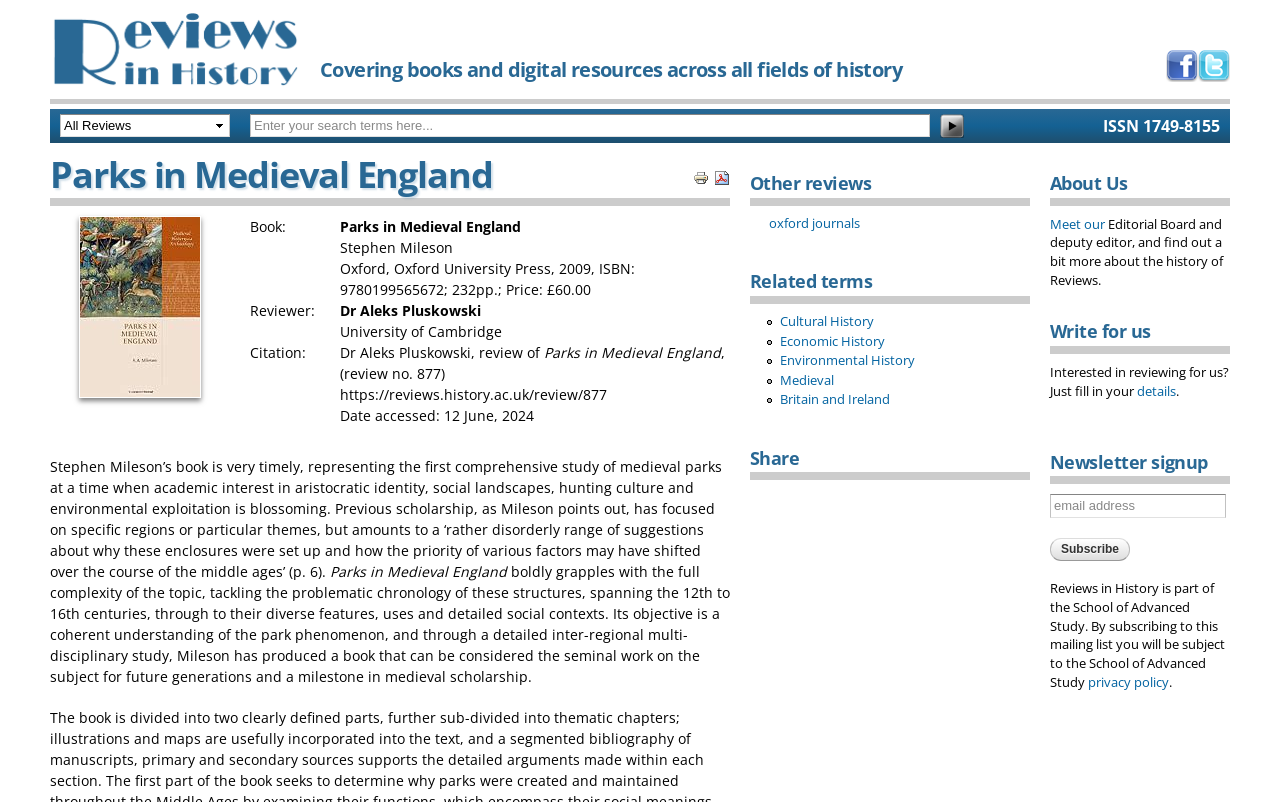Determine the bounding box coordinates for the UI element described. Format the coordinates as (top-left x, top-left y, bottom-right x, bottom-right y) and ensure all values are between 0 and 1. Element description: FAQ

None